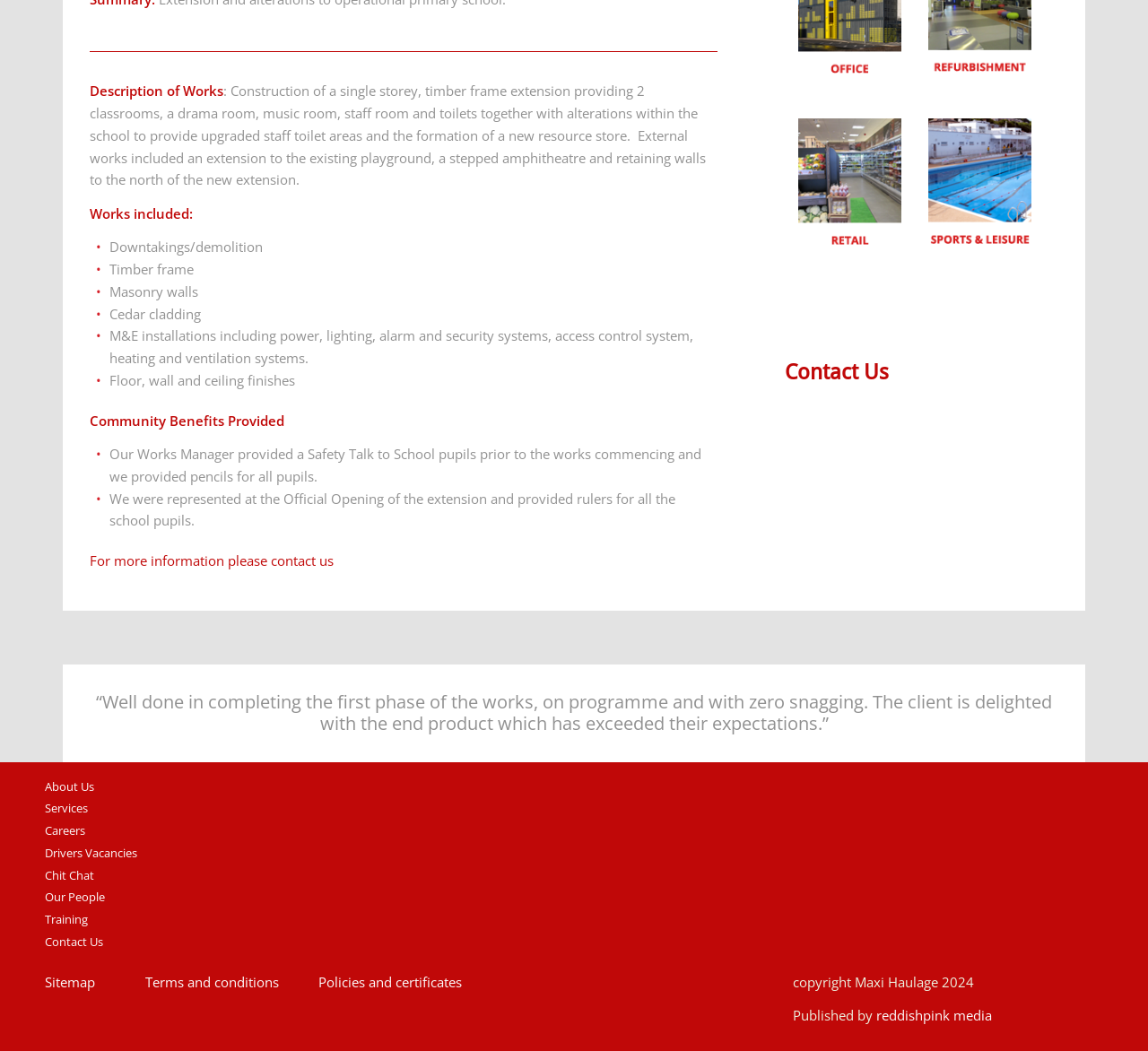Identify the bounding box coordinates of the part that should be clicked to carry out this instruction: "Go to 'About Us'".

[0.039, 0.738, 0.961, 0.759]